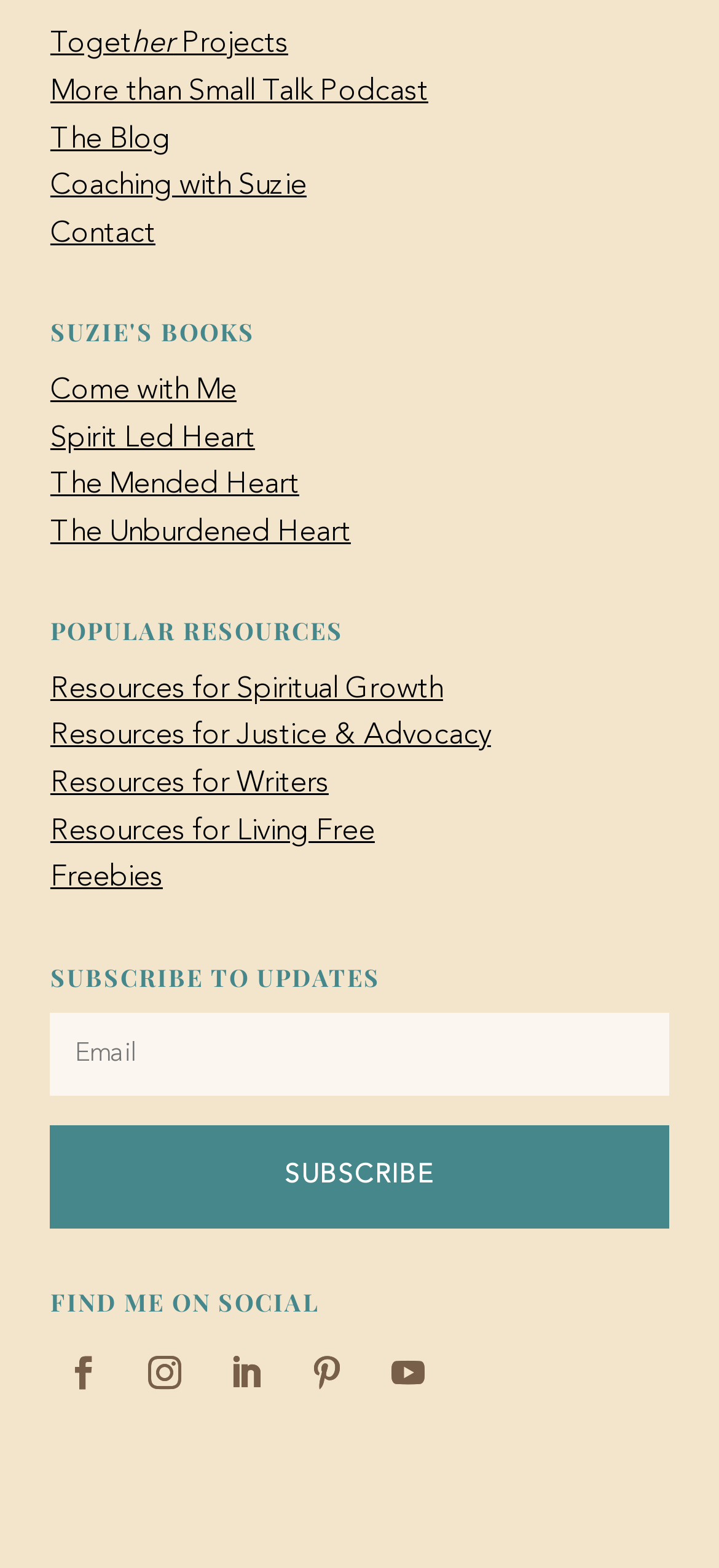Locate the bounding box coordinates of the element you need to click to accomplish the task described by this instruction: "Click on the 'Together Projects' link".

[0.07, 0.019, 0.401, 0.038]